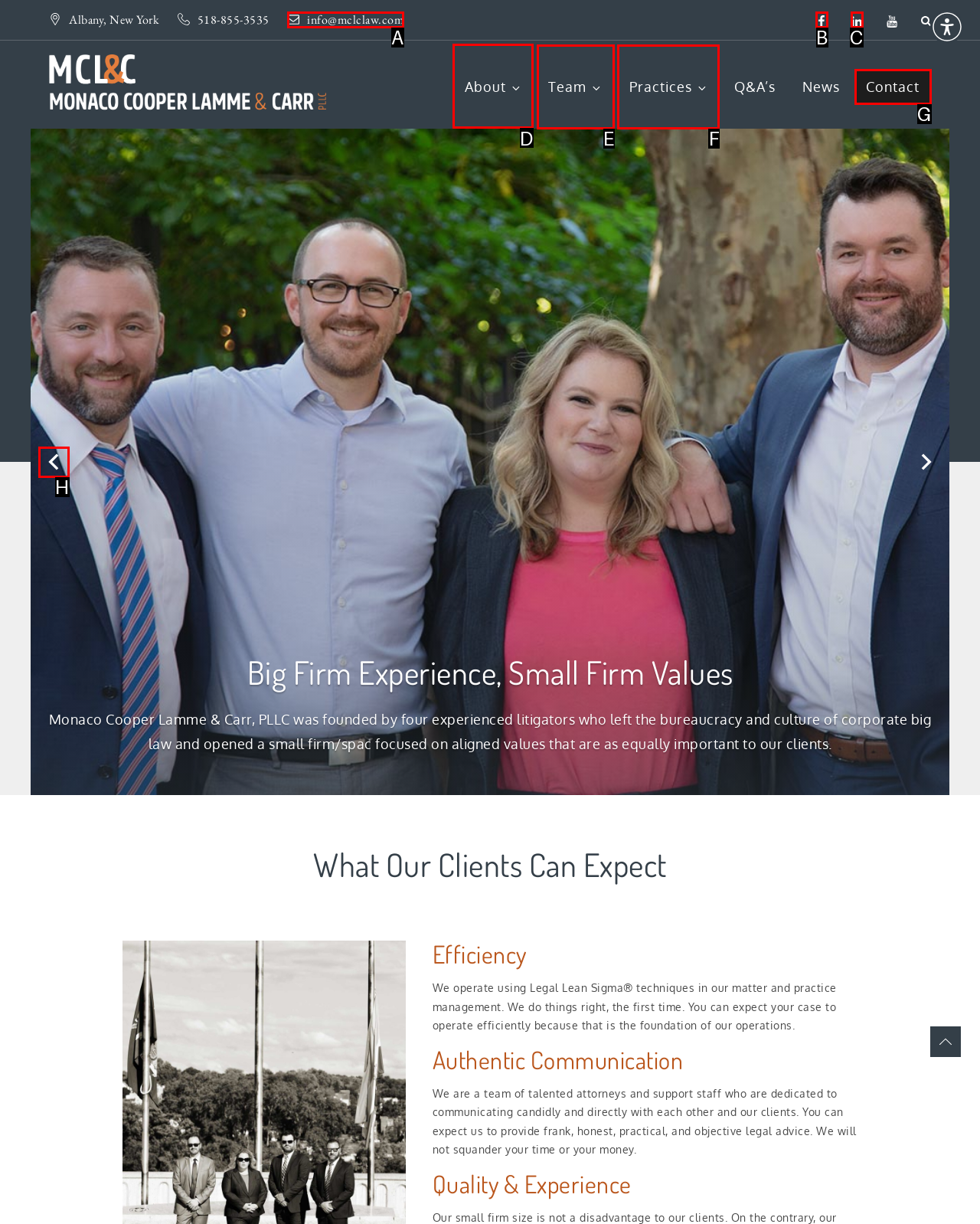Determine which HTML element to click for this task: Visit the About page Provide the letter of the selected choice.

D